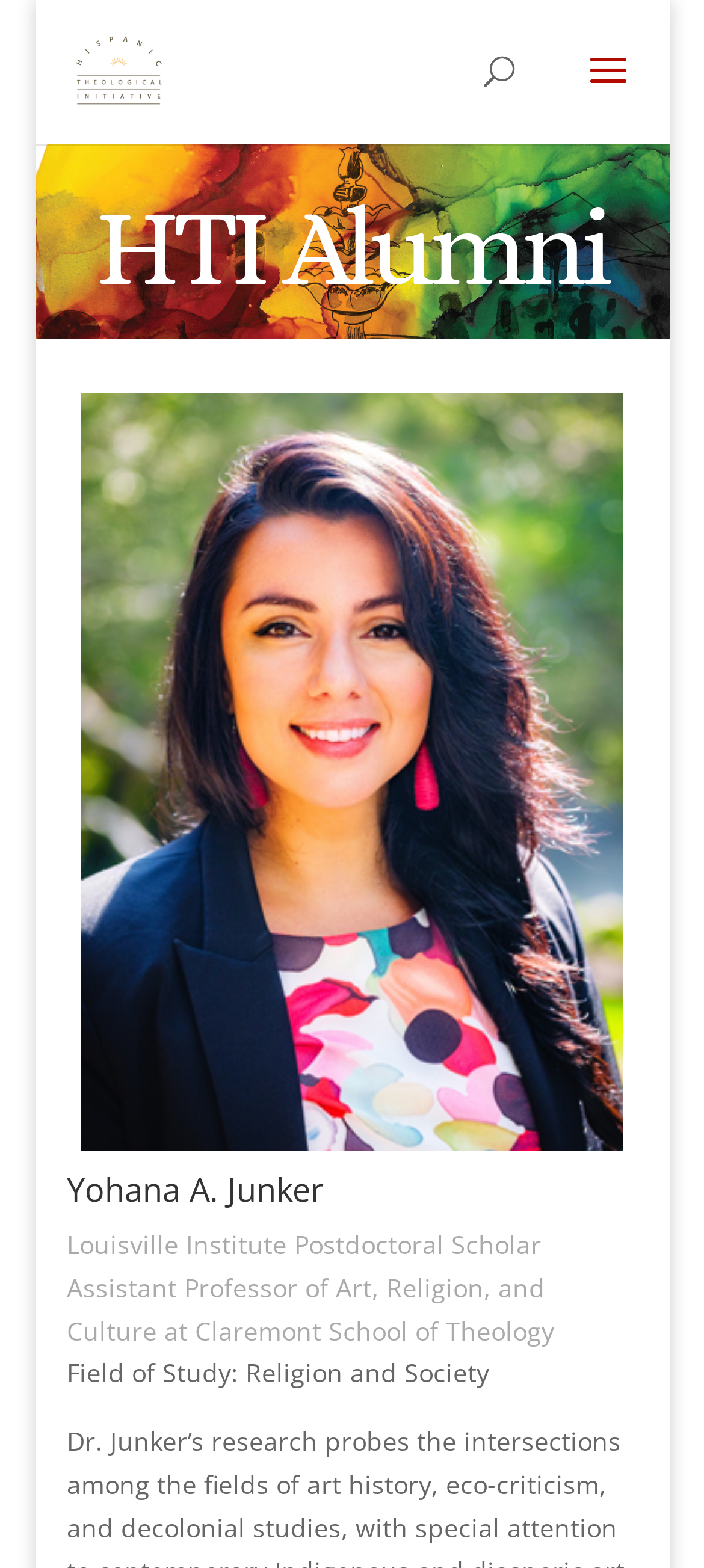Give a one-word or one-phrase response to the question: 
What is the name of the section on the webpage?

HTI Alumni